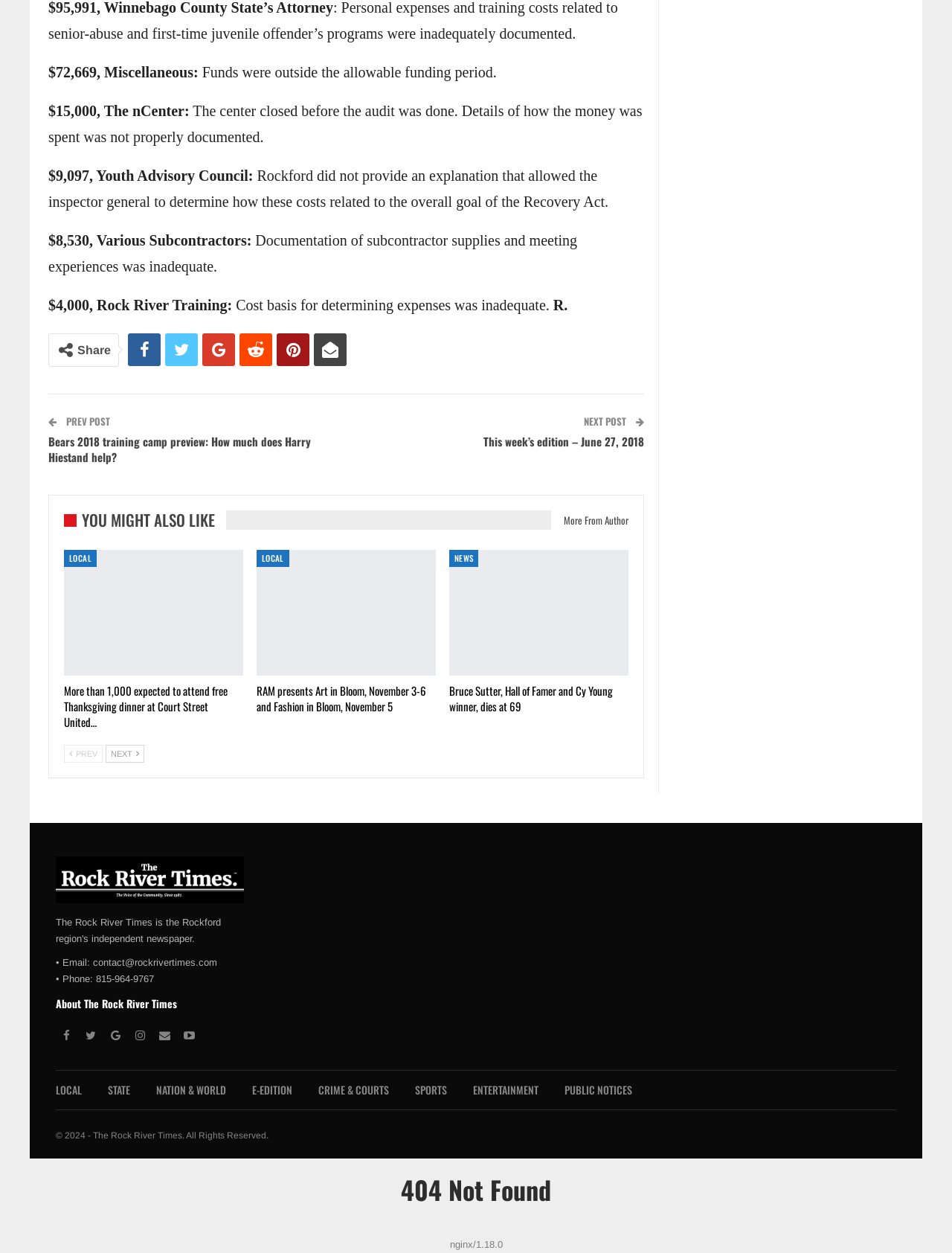Locate the UI element described as follows: "Public Notices". Return the bounding box coordinates as four float numbers between 0 and 1 in the order [left, top, right, bottom].

[0.593, 0.863, 0.664, 0.876]